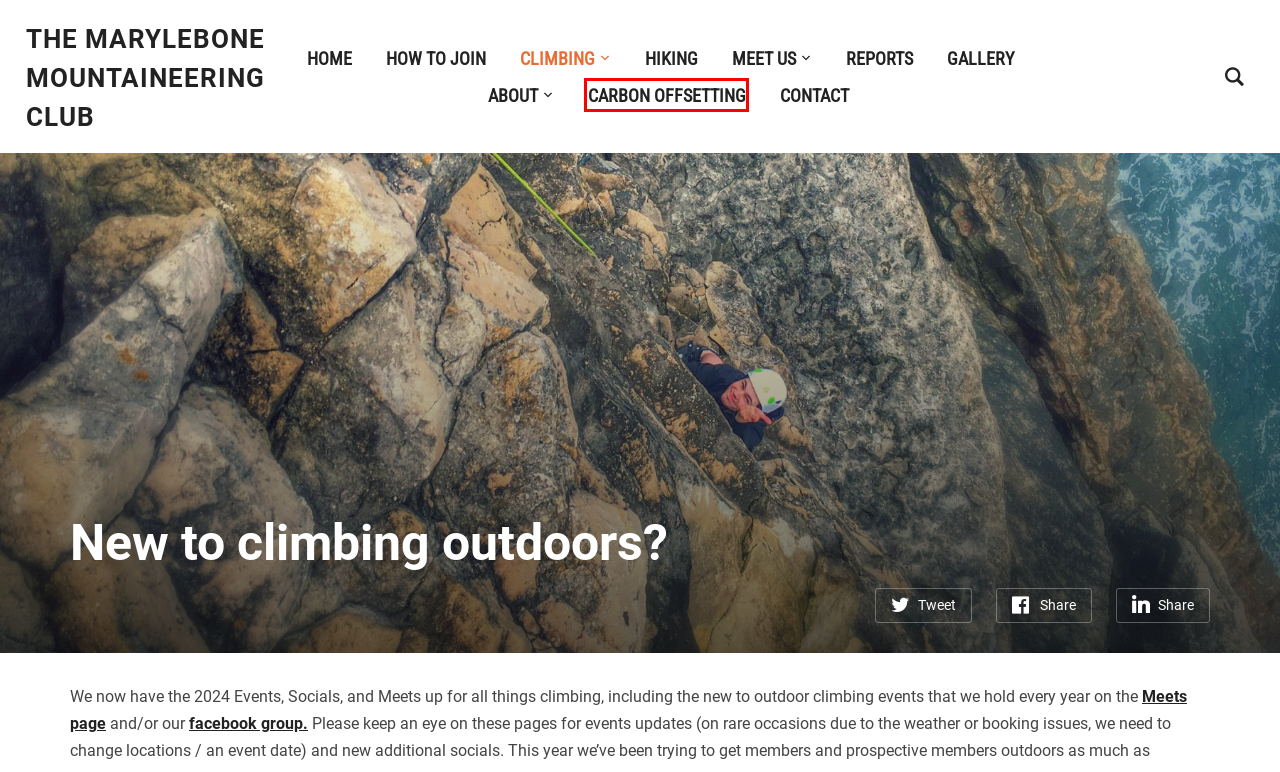Review the screenshot of a webpage that includes a red bounding box. Choose the webpage description that best matches the new webpage displayed after clicking the element within the bounding box. Here are the candidates:
A. How to join – The Marylebone Mountaineering Club
B. About – The Marylebone Mountaineering Club
C. Events from June 21 – November 21 – The Marylebone Mountaineering Club
D. Hiking – The Marylebone Mountaineering Club
E. Carbon Offsetting – The Marylebone Mountaineering Club
F. Meets assesment form – The Marylebone Mountaineering Club
G. Contact – The Marylebone Mountaineering Club
H. Trip reports – The Marylebone Mountaineering Club

E